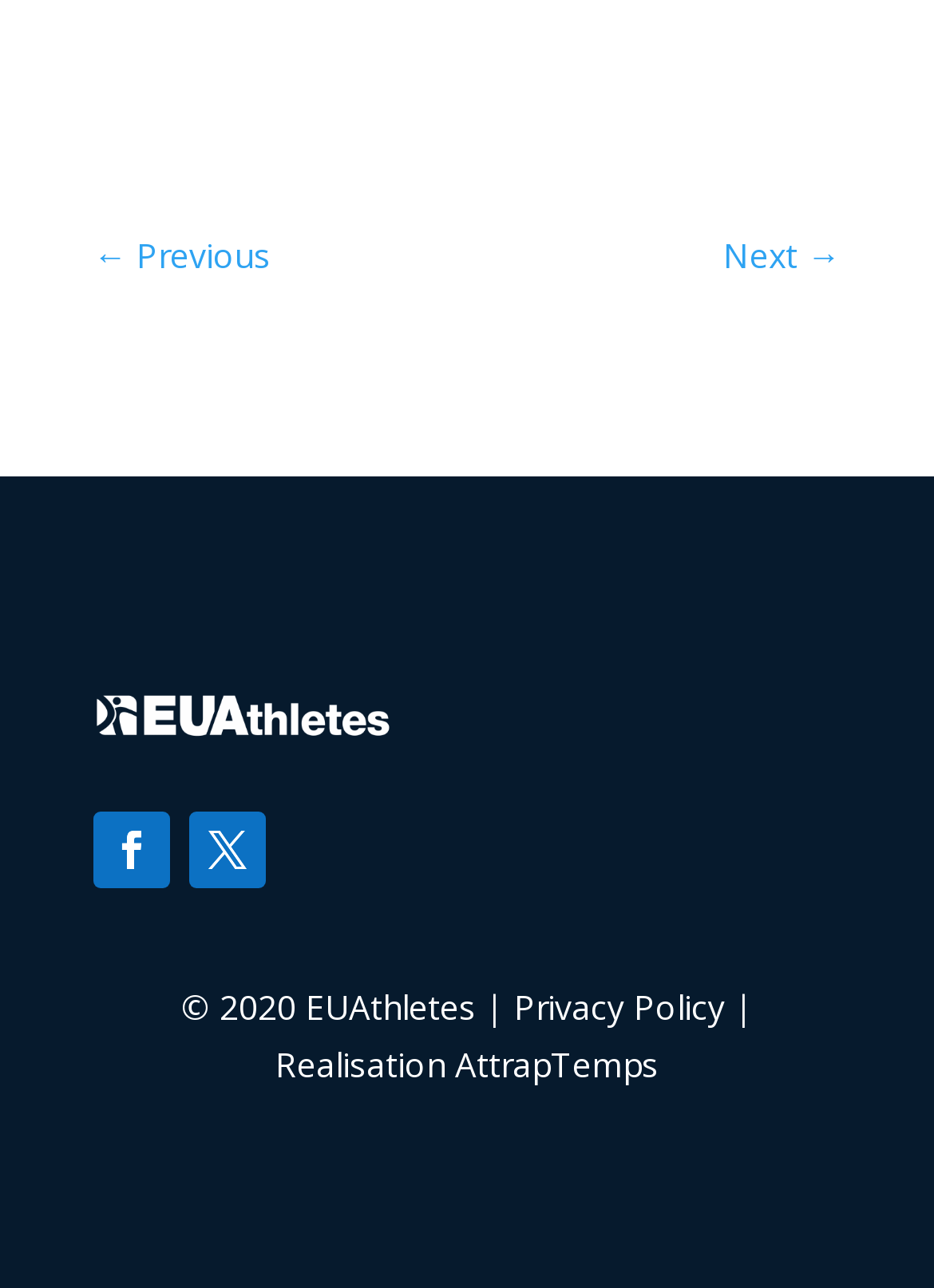Please respond in a single word or phrase: 
What is the text next to the '© 2020 EUAthletes'?

Privacy Policy